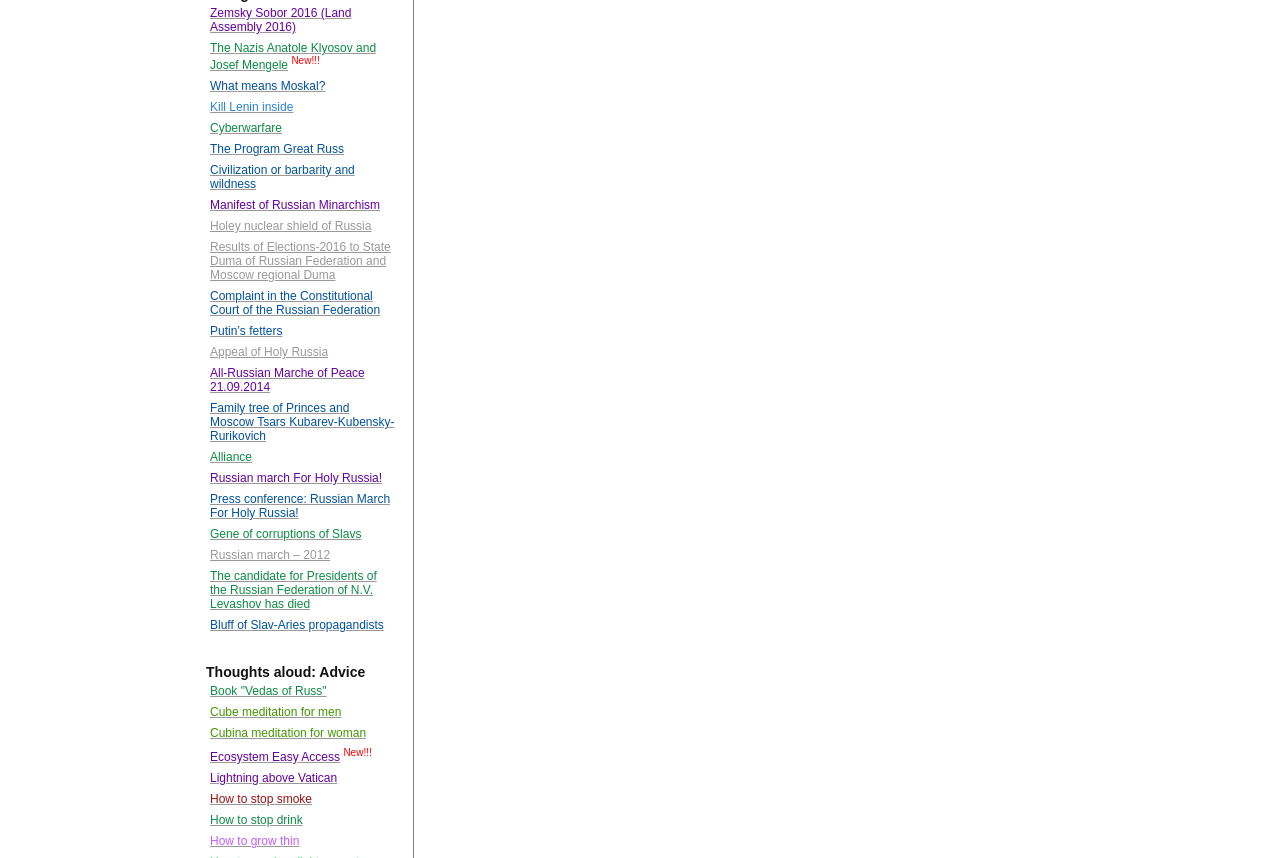How many rows are in the table?
Refer to the image and provide a one-word or short phrase answer.

20